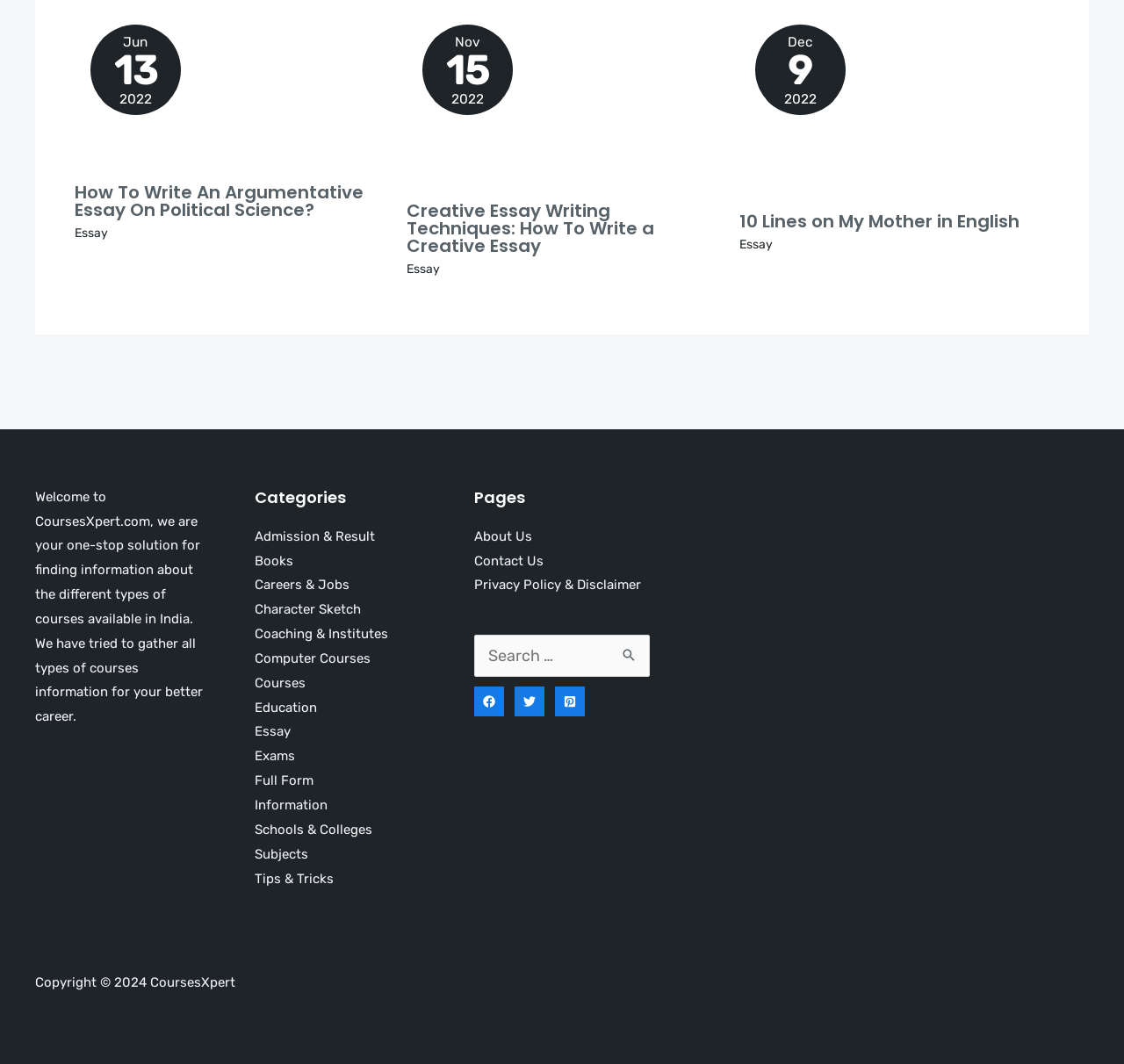Please specify the bounding box coordinates of the clickable region necessary for completing the following instruction: "Check Categories". The coordinates must consist of four float numbers between 0 and 1, i.e., [left, top, right, bottom].

[0.227, 0.493, 0.383, 0.838]